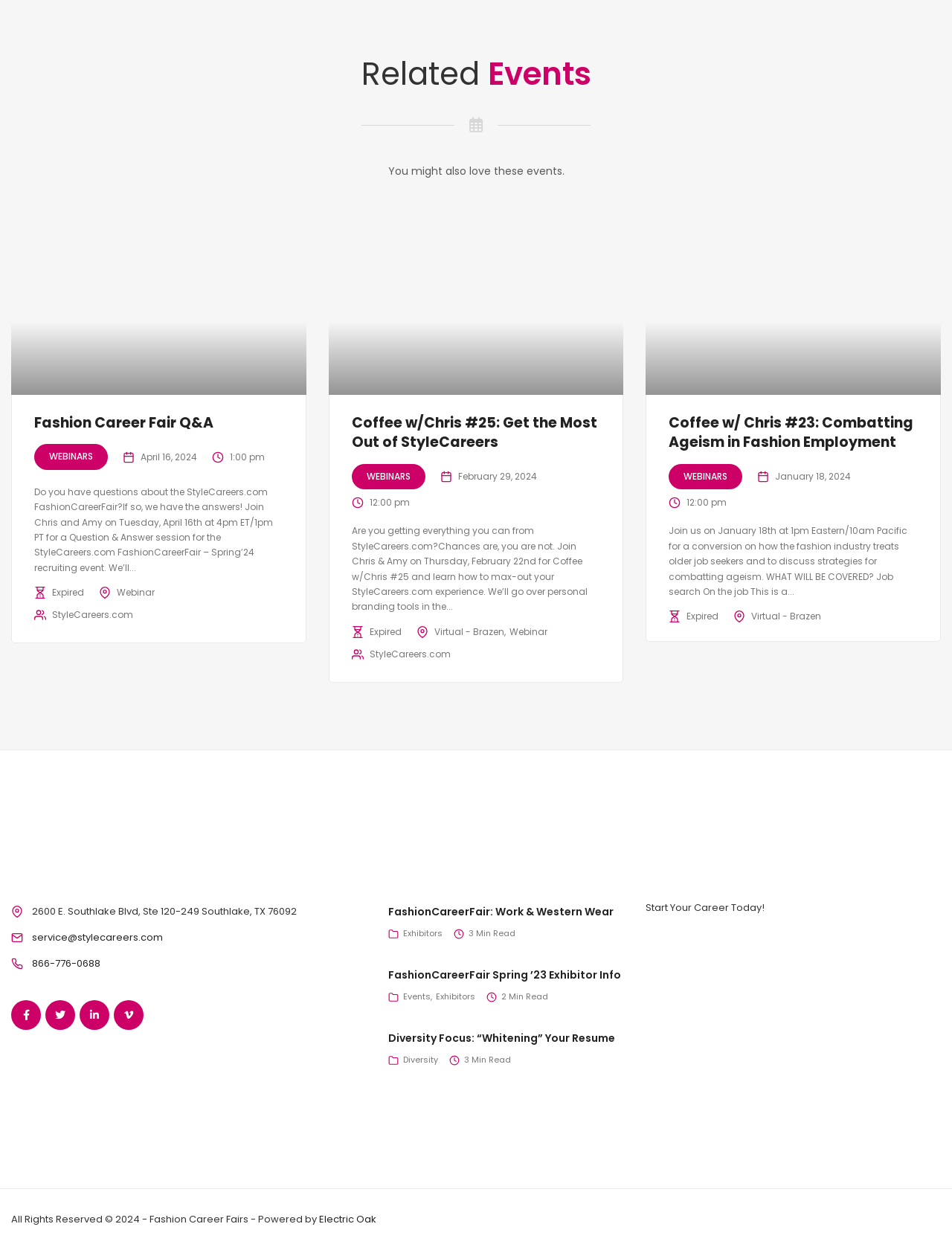Refer to the image and provide a thorough answer to this question:
What is the address of StyleCareers.com?

I found the answer by looking at the contact information on the webpage, specifically the text '2600 E. Southlake Blvd, Ste 120-249 Southlake, TX 76092' which is associated with the 'CONTACT' section.